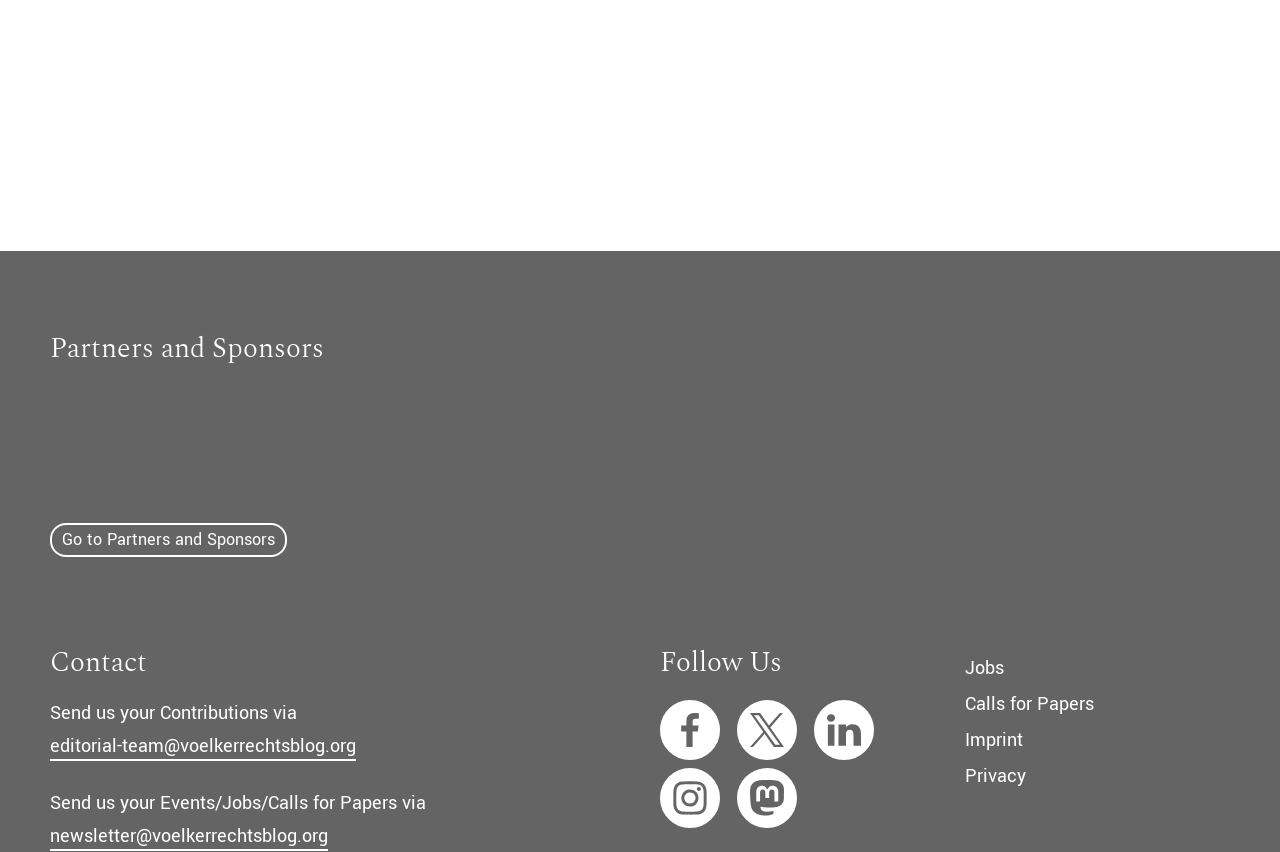How many social media links are available?
Based on the image, provide your answer in one word or phrase.

5